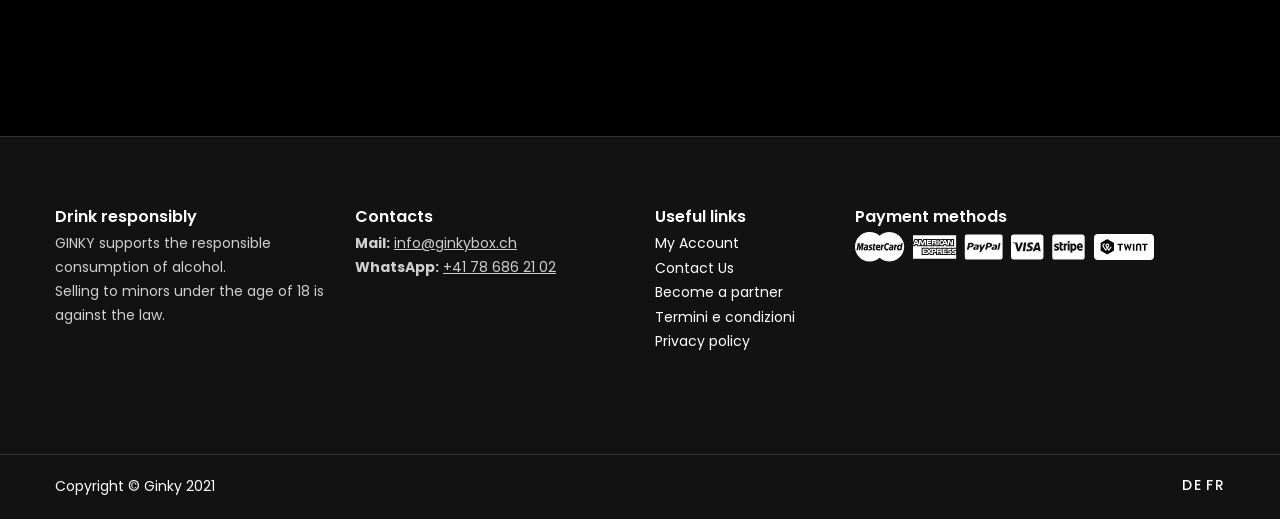Determine the bounding box coordinates of the target area to click to execute the following instruction: "Contact us via WhatsApp."

[0.346, 0.494, 0.434, 0.539]